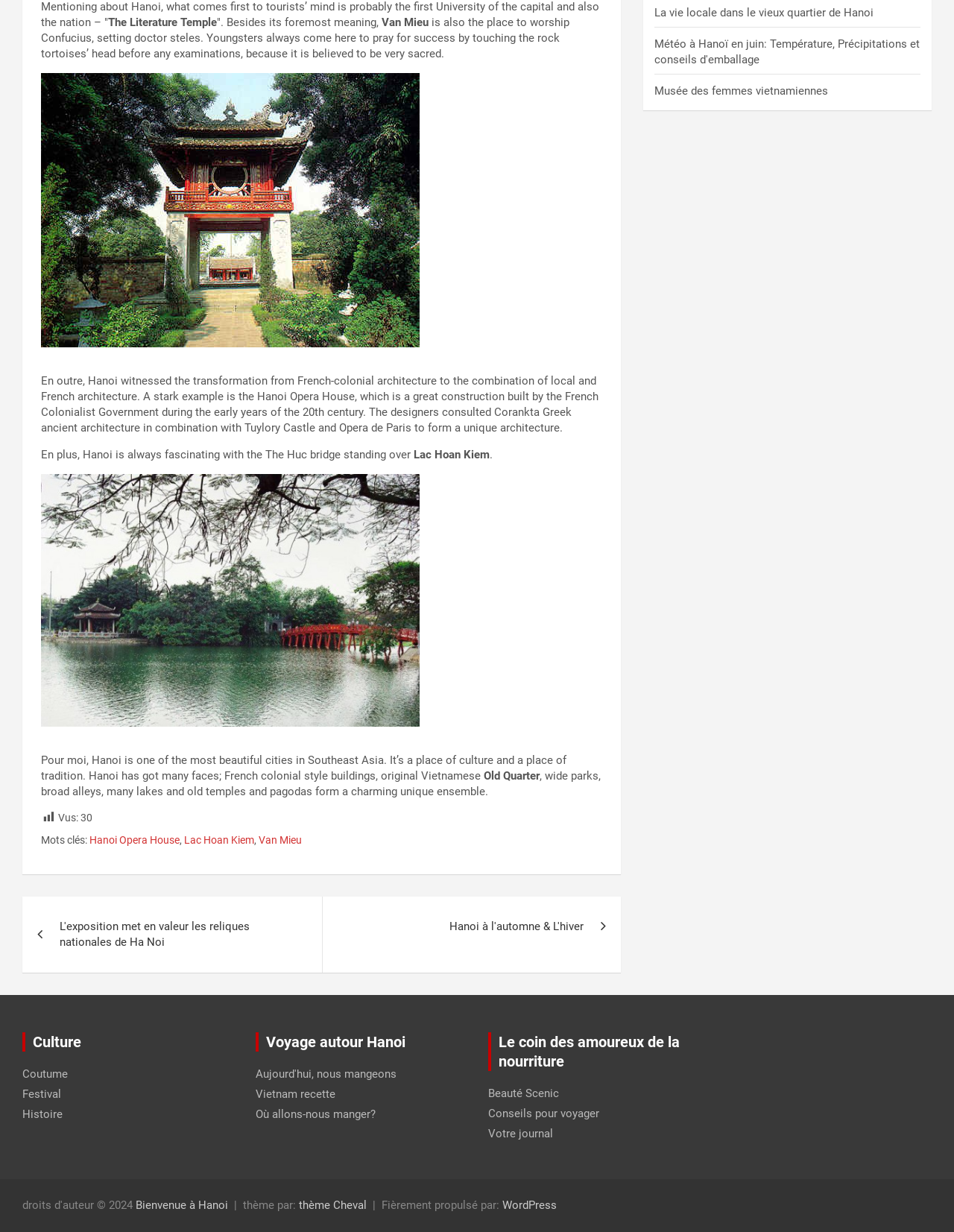Bounding box coordinates are to be given in the format (top-left x, top-left y, bottom-right x, bottom-right y). All values must be floating point numbers between 0 and 1. Provide the bounding box coordinate for the UI element described as: Van Mieu

[0.271, 0.676, 0.316, 0.688]